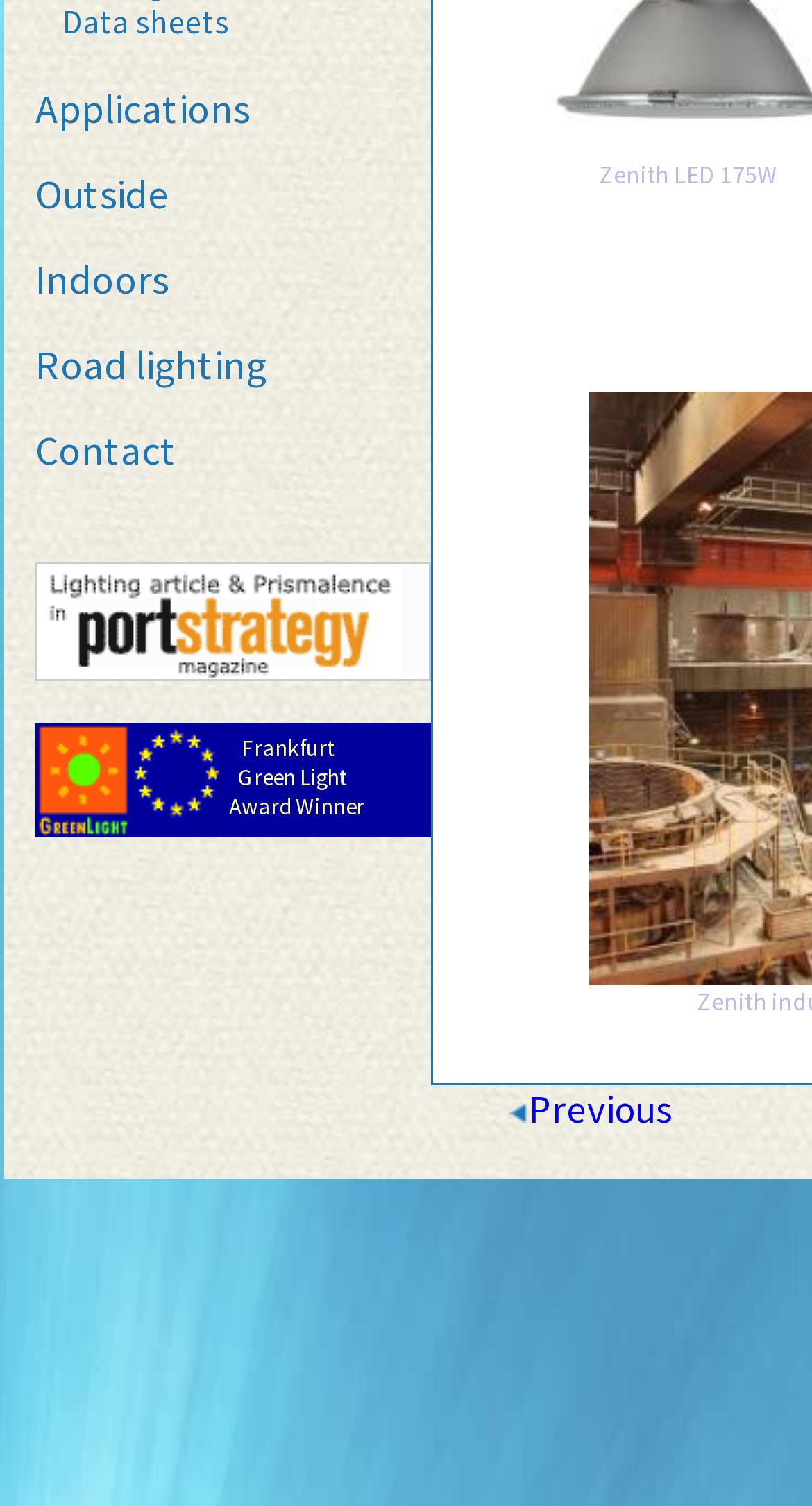Predict the bounding box of the UI element based on this description: "Frankfurt Green LightAward Winner".

[0.044, 0.455, 0.531, 0.556]